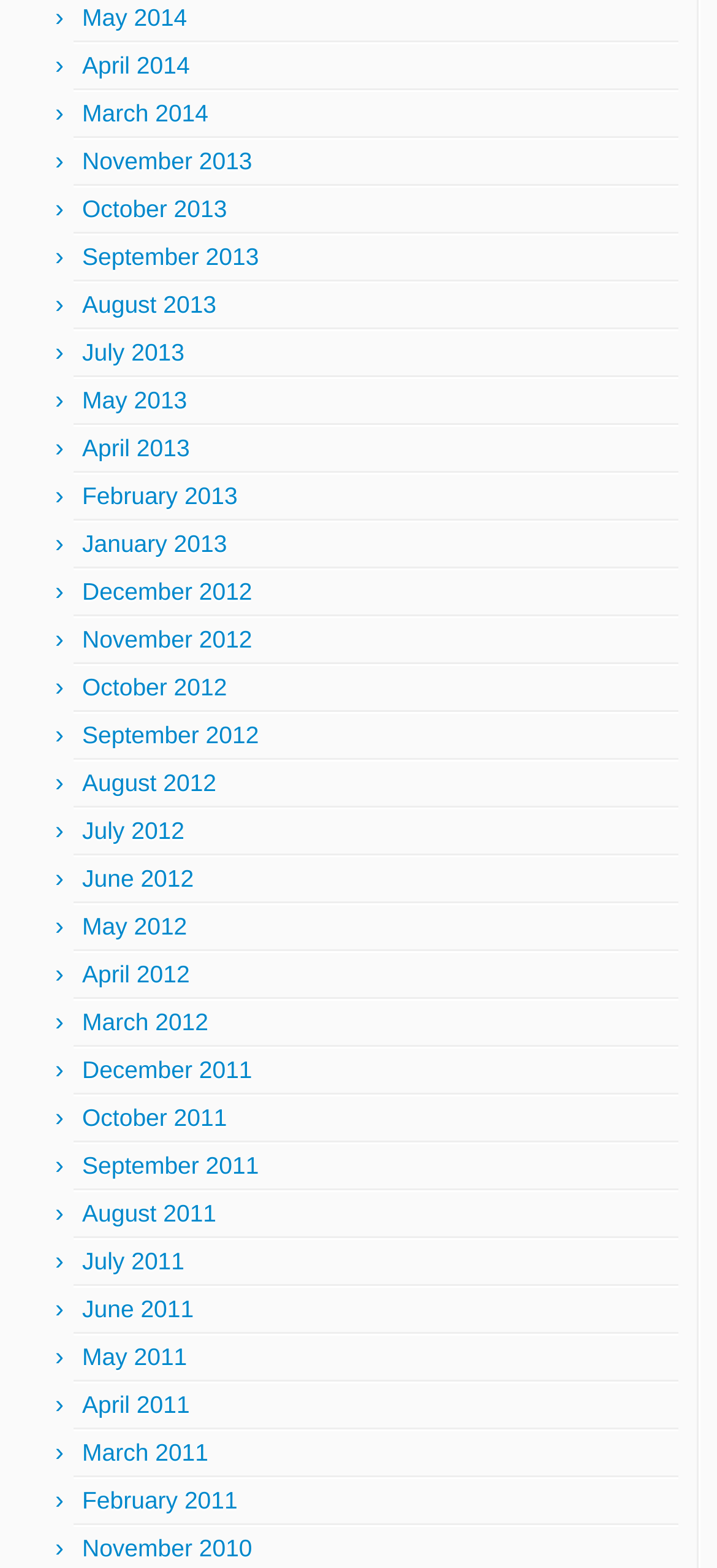Provide a single word or phrase to answer the given question: 
How many months are listed on the webpage?

36